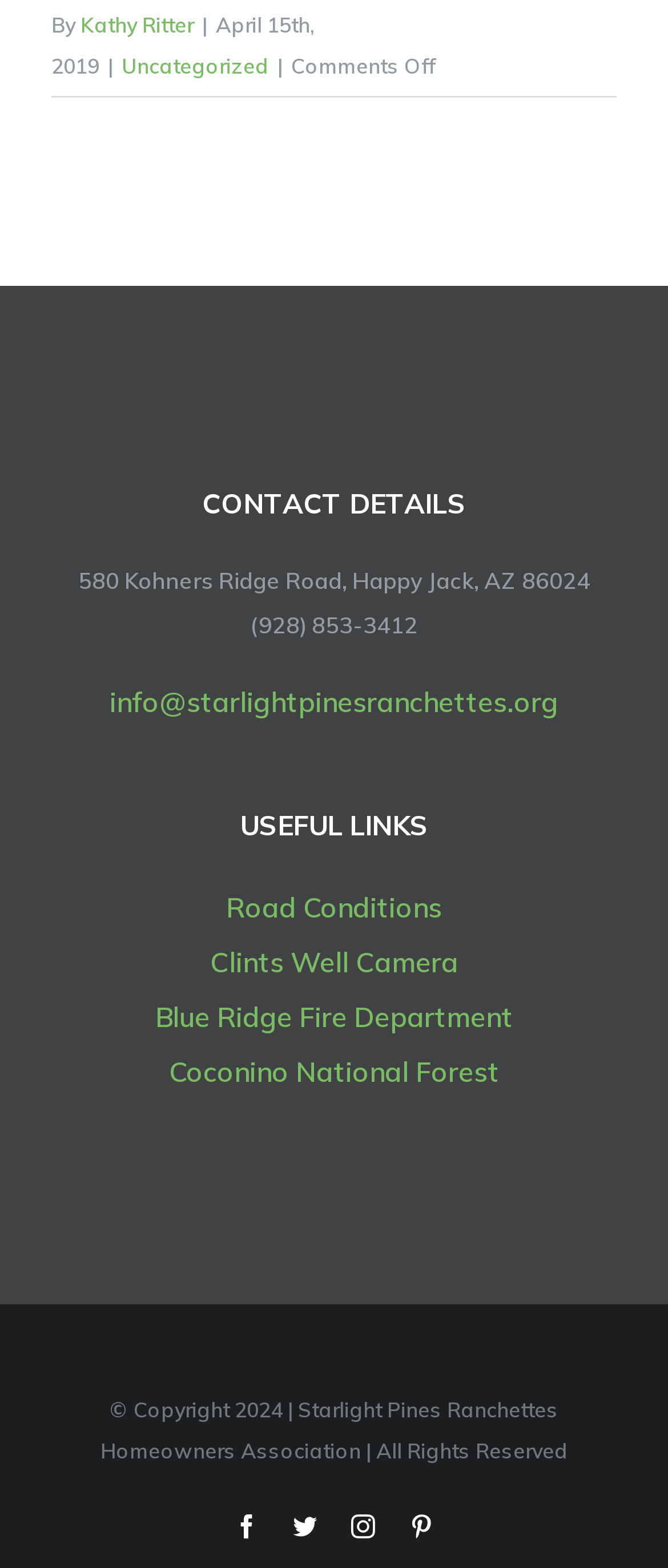Pinpoint the bounding box coordinates of the element you need to click to execute the following instruction: "Read the post from April 15th, 2019". The bounding box should be represented by four float numbers between 0 and 1, in the format [left, top, right, bottom].

[0.077, 0.008, 0.472, 0.051]